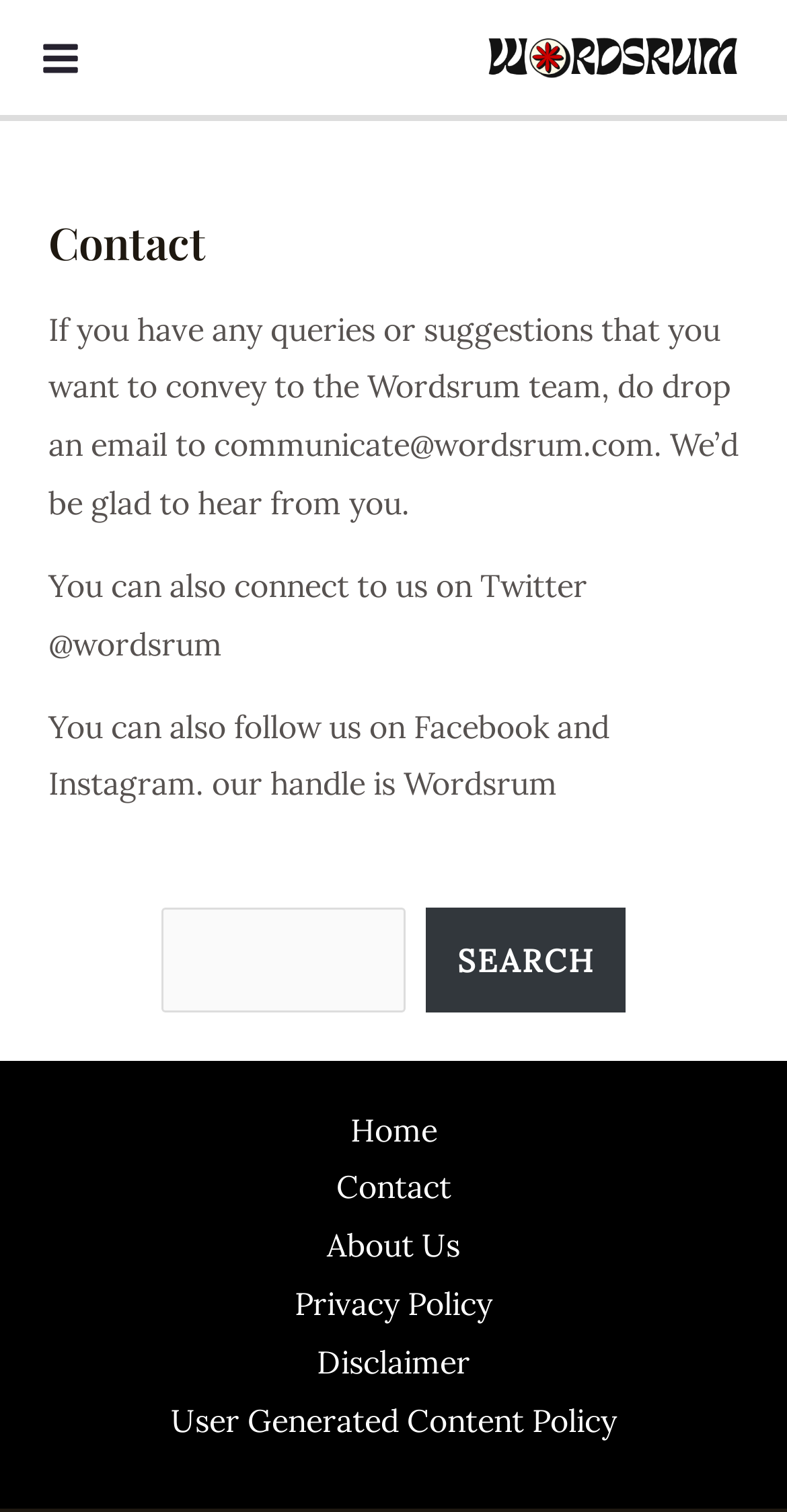Please find the bounding box for the UI element described by: "User Generated Content Policy".

[0.217, 0.92, 0.783, 0.958]